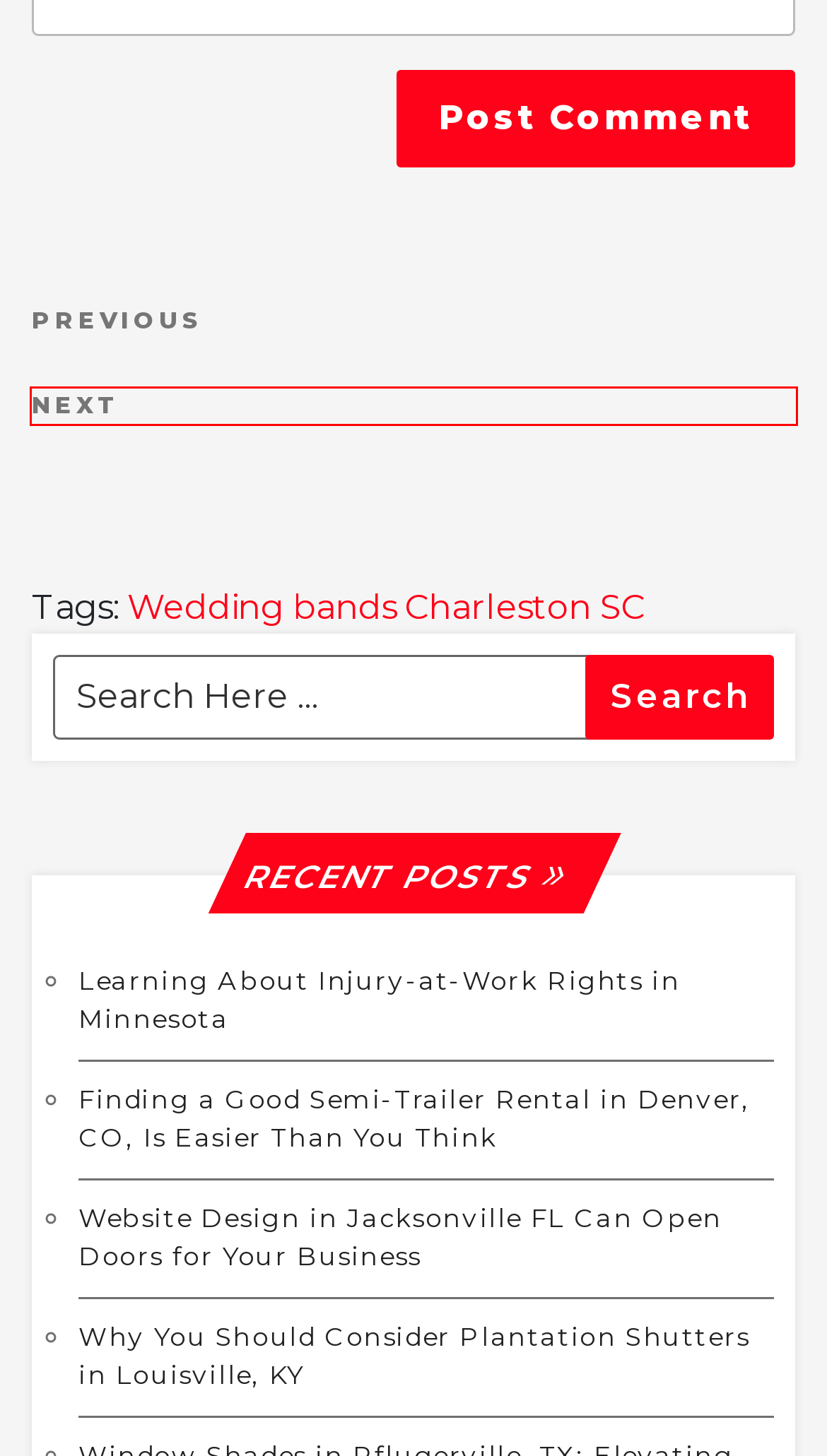You are provided with a screenshot of a webpage that includes a red rectangle bounding box. Please choose the most appropriate webpage description that matches the new webpage after clicking the element within the red bounding box. Here are the candidates:
A. Things to Look for When Hiring a Wedding Band in Charleston
B. Finding a Good Semi-Trailer Rental in Denver, CO, Is Easier Than You Think - Elistingz
C. Why You Should Consider Buying a Used Motorcycle in Elmhurst - Elistingz
D. Wedding bands Charleston SC Archives - Elistingz
E. Why You Should Consider Plantation Shutters in Louisville, KY - Elistingz
F. Chris Dodson - Wedding Guitarist & Musicians Charleston SC | Wedding Bands Charleston SC
G. 3 Tips for Creating a Happier, Healthier Version of Yourself - Elistingz
H. Website Design in Jacksonville FL Can Open Doors for Your Business - Elistingz

C